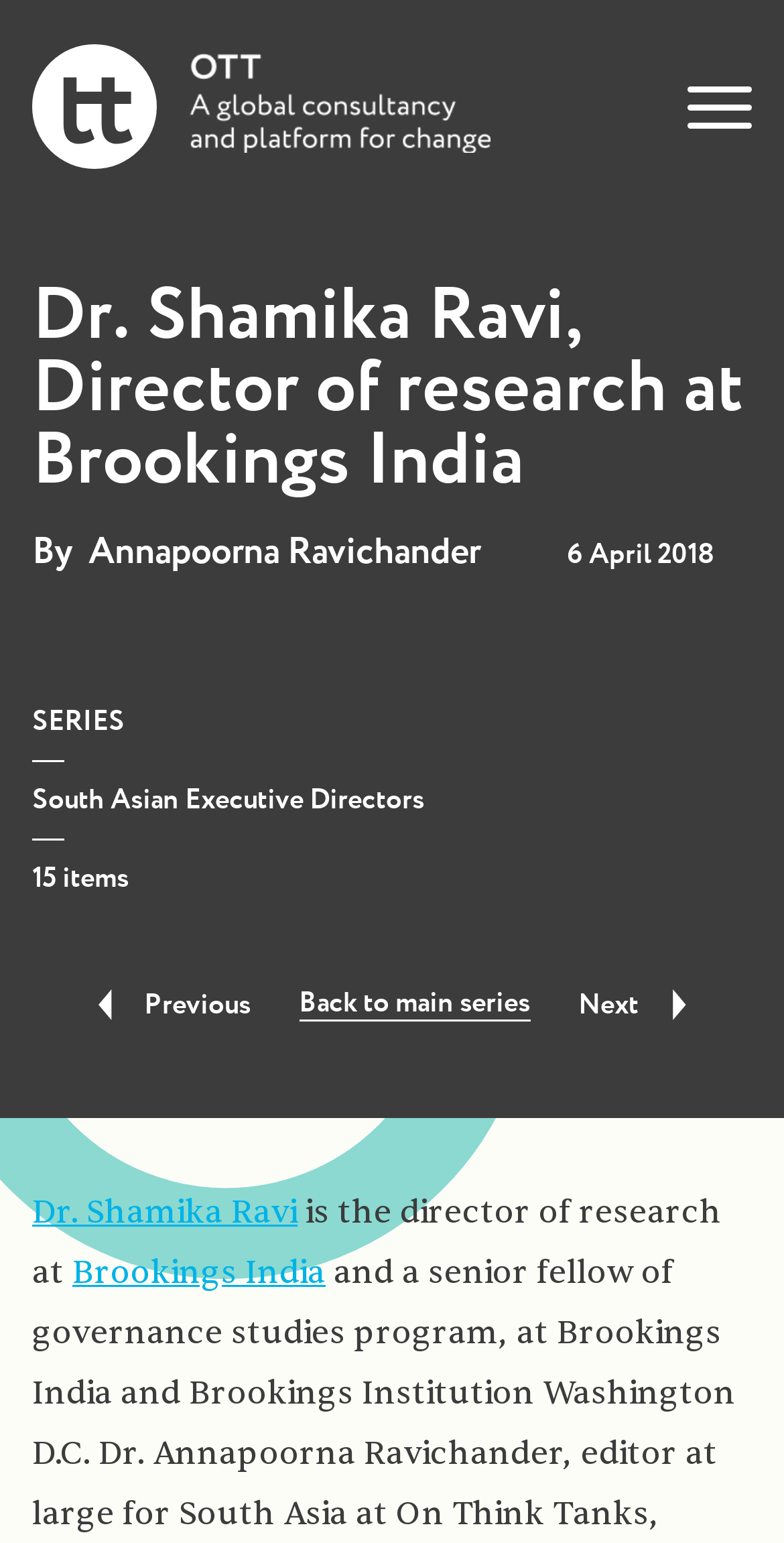Identify the bounding box coordinates of the clickable section necessary to follow the following instruction: "Click on the OTT logo". The coordinates should be presented as four float numbers from 0 to 1, i.e., [left, top, right, bottom].

[0.041, 0.029, 0.626, 0.109]